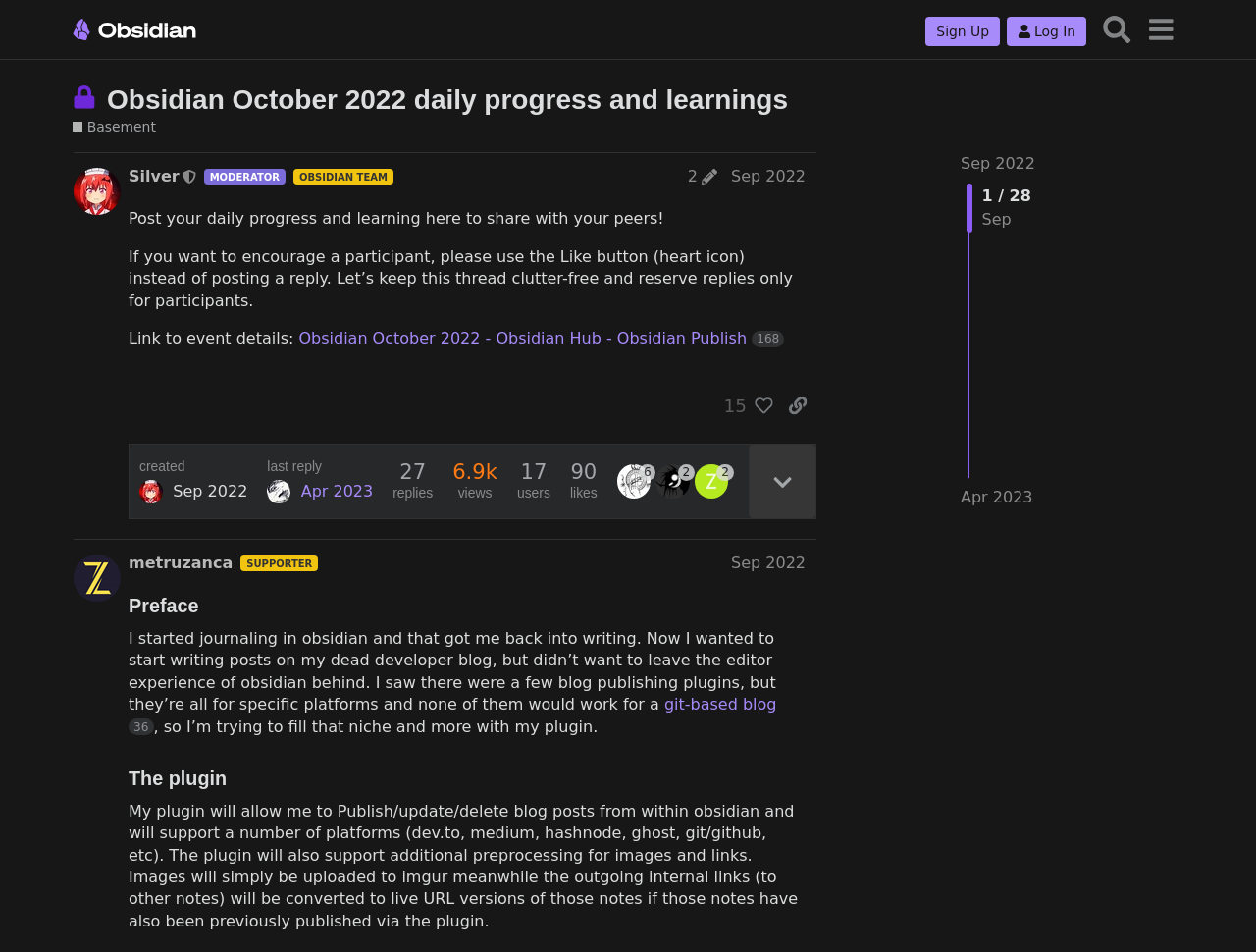Find the bounding box coordinates corresponding to the UI element with the description: "Log In". The coordinates should be formatted as [left, top, right, bottom], with values as floats between 0 and 1.

[0.802, 0.017, 0.865, 0.048]